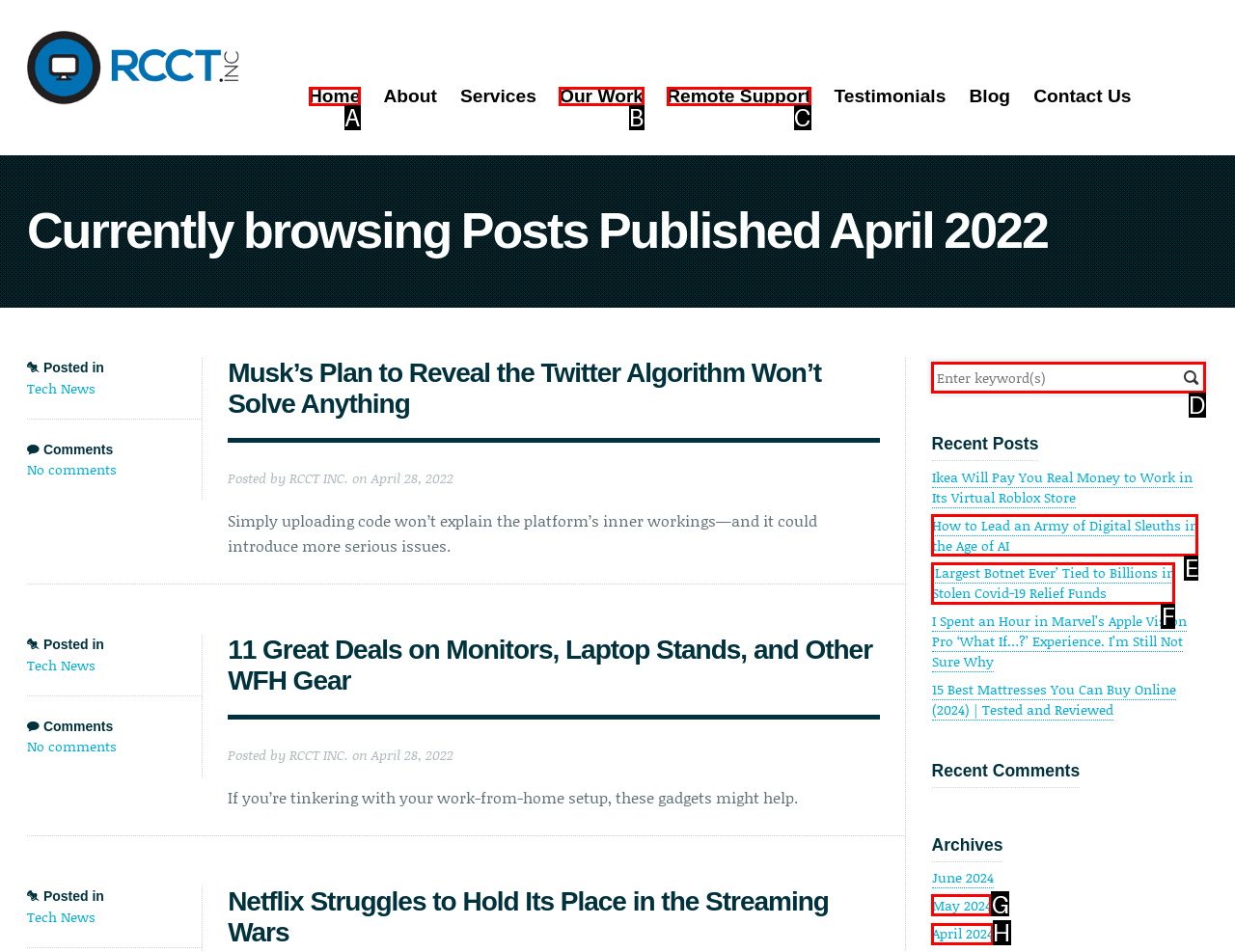Identify the correct UI element to click for this instruction: Go to the 'April 2024' archive
Respond with the appropriate option's letter from the provided choices directly.

H